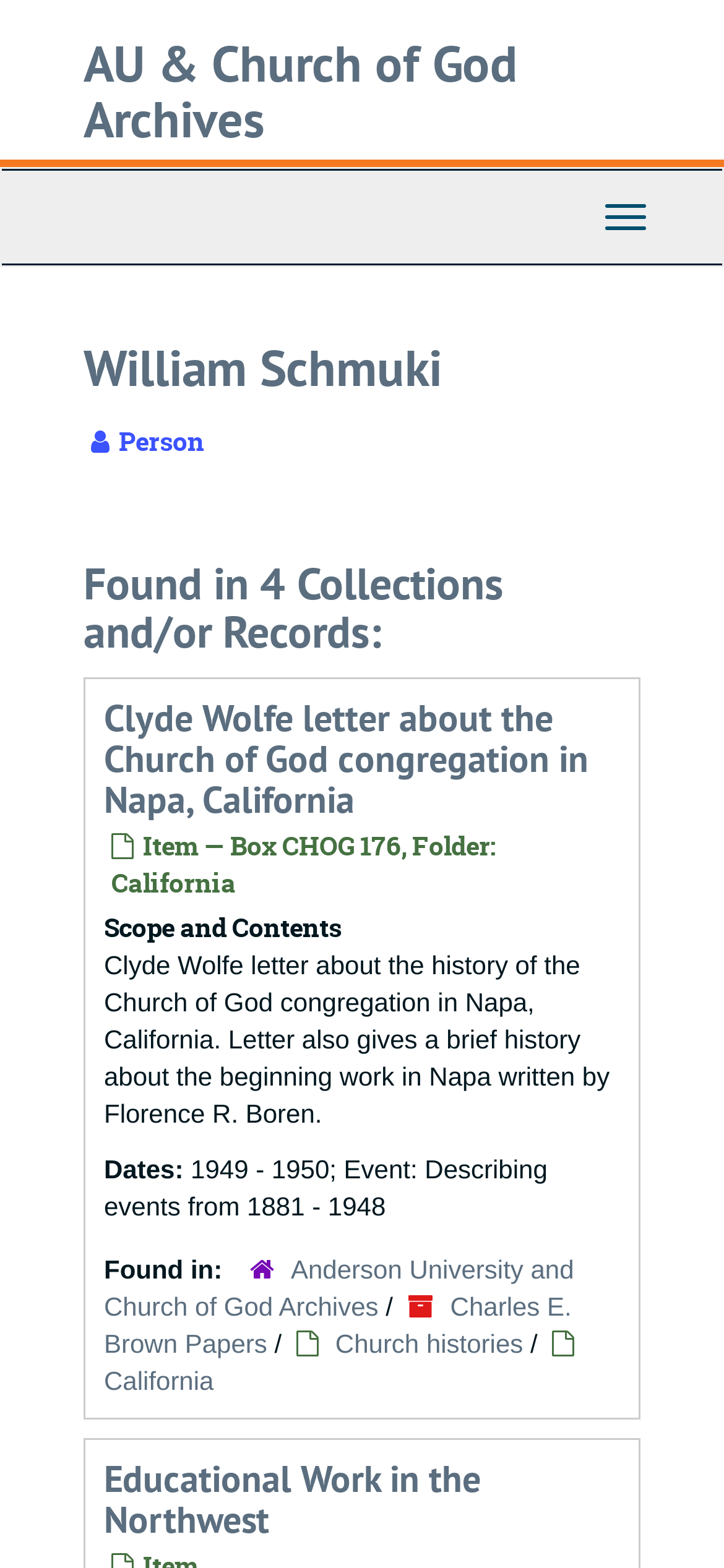Please find the bounding box coordinates of the element that you should click to achieve the following instruction: "Learn about Educational Work in the Northwest". The coordinates should be presented as four float numbers between 0 and 1: [left, top, right, bottom].

[0.144, 0.927, 0.664, 0.984]